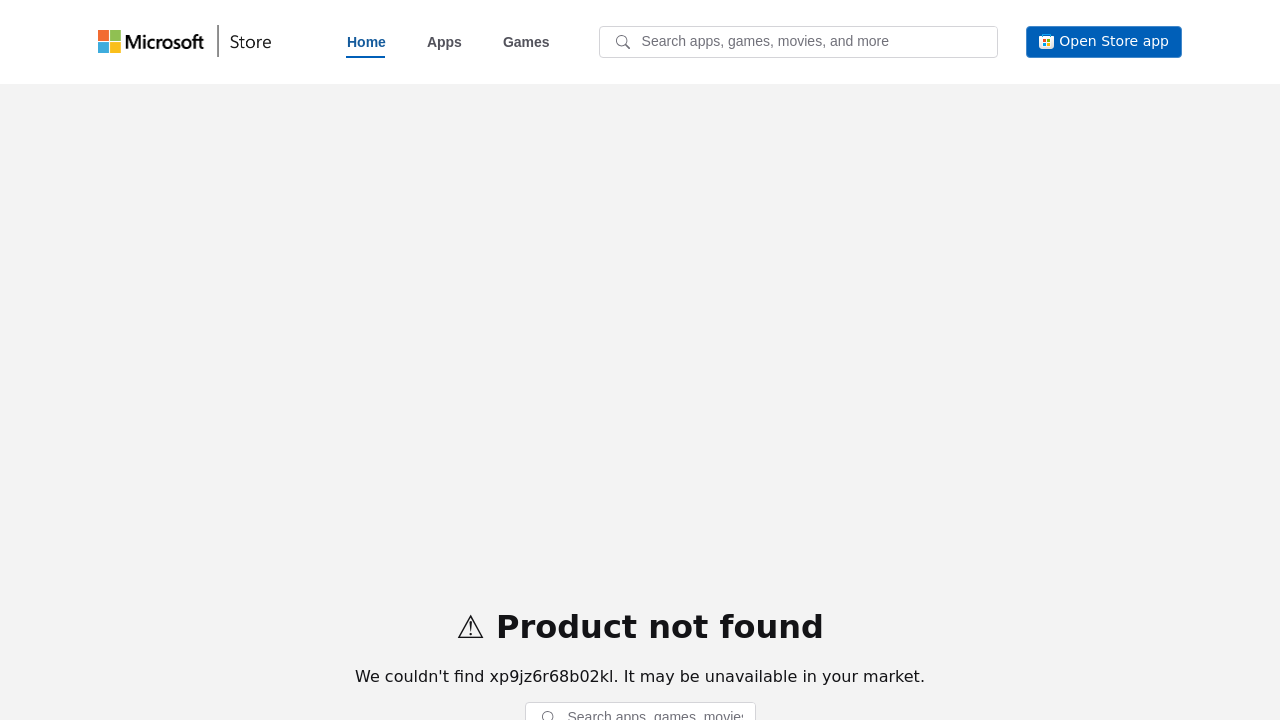What is the type of the 'Search' element?
Look at the image and answer the question using a single word or phrase.

Generic